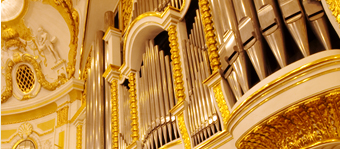Where is the organ likely situated?
Examine the webpage screenshot and provide an in-depth answer to the question.

The caption suggests that the organ is situated in a historic concert hall or church, emphasizing its significance in classical music performance, which implies a formal and traditional setting.